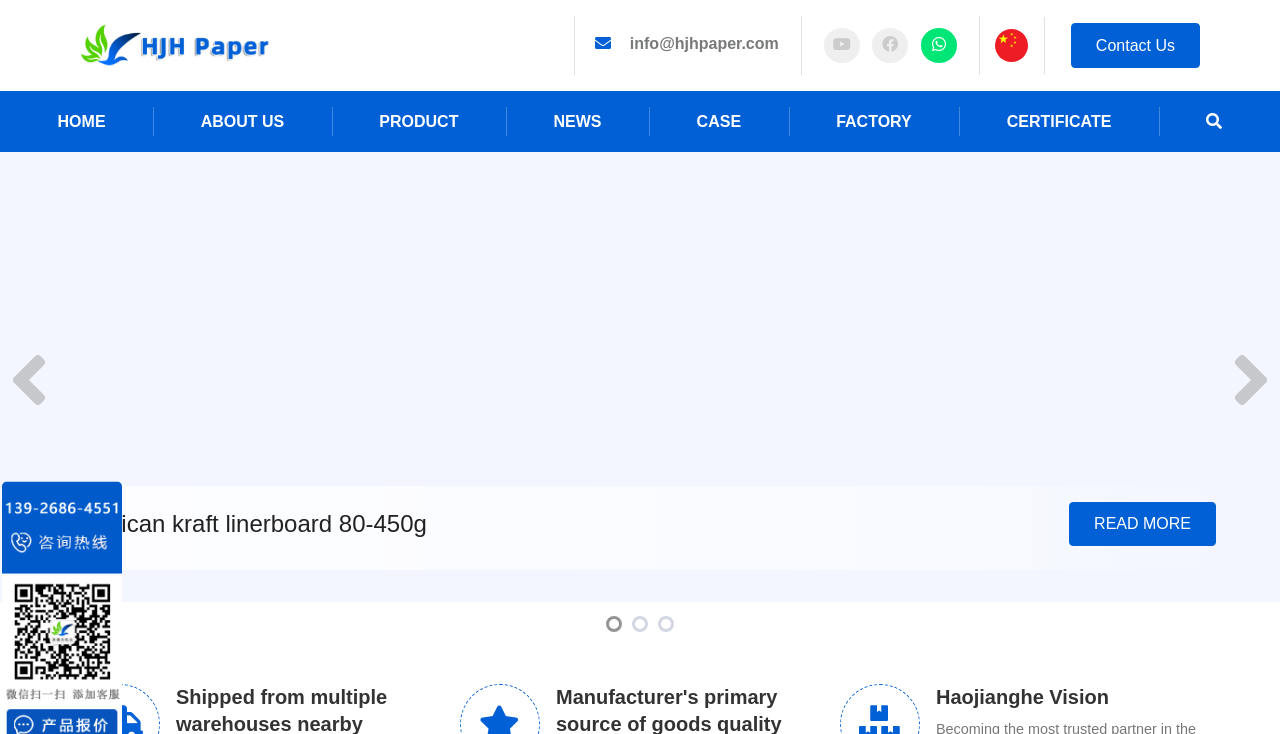Create an elaborate caption for the webpage.

The webpage is about HJH Kraft Paper, a brown paper manufacturer in China. At the top left, there is a logo of HJH Kraft Paper, which is an image linked to the company's website. Next to the logo, there is a link to the Chinese website. Below the logo, there are several social media links, including Facebook, Twitter, and LinkedIn.

The main navigation menu is located below the logo, with links to HOME, ABOUT US, PRODUCT, NEWS, CASE, FACTORY, and CERTIFICATE. On the right side of the navigation menu, there is a search bar with a textbox to enter search terms and a SEARCH button.

Below the navigation menu, there is a carousel with pagination buttons on both sides. The carousel displays a product description, "American kraft linerboard 80-450g", with a READ MORE link below it.

At the bottom of the page, there is a footer section with a brief company vision statement, "Haojianghe Vision".